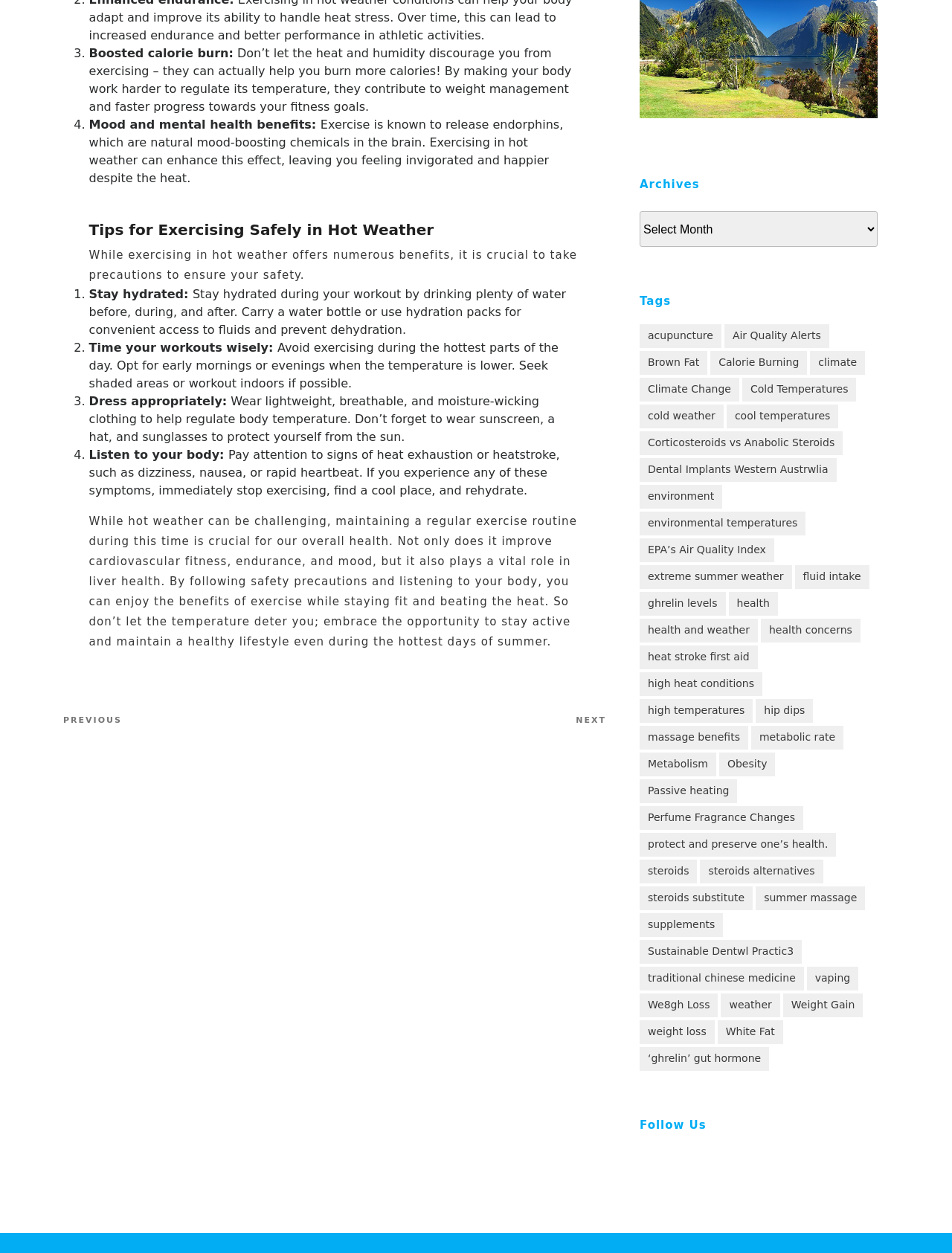Based on the image, provide a detailed response to the question:
What is the purpose of the article?

I read the content of the article and understood that its purpose is to provide readers with tips and precautions to take when exercising in hot weather, in order to stay safe and healthy.